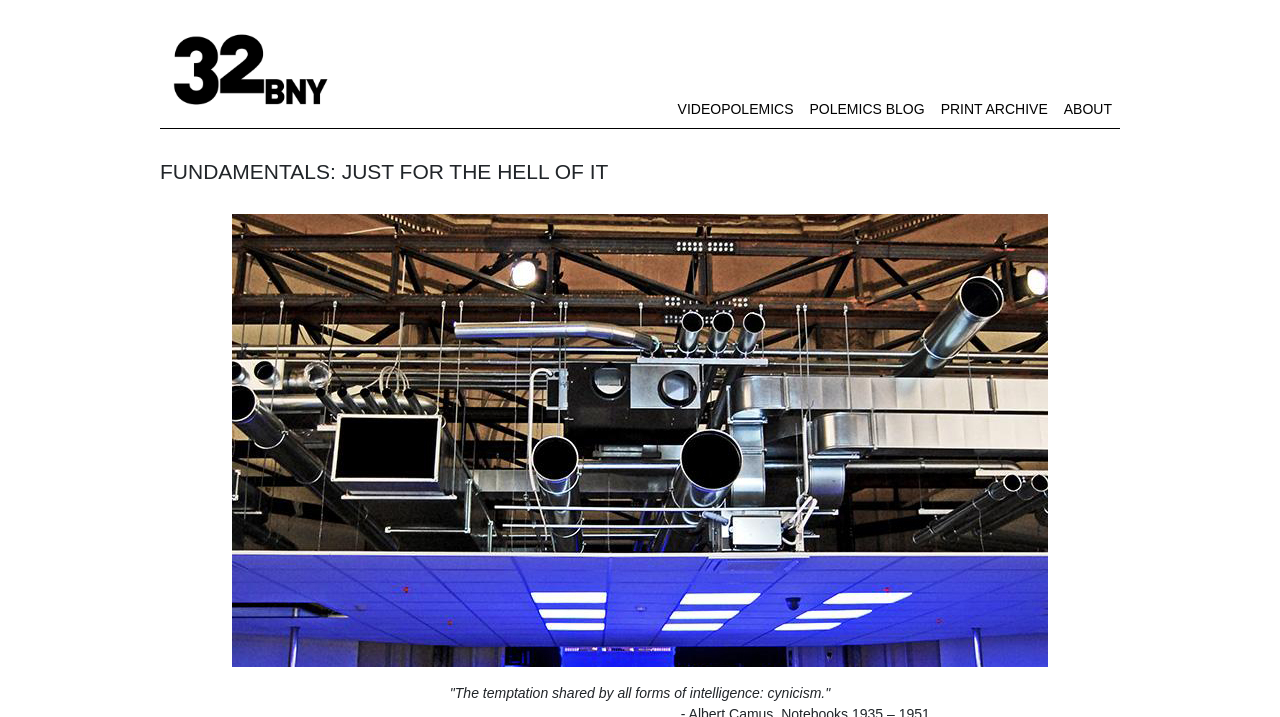From the element description: "PRINT ARCHIVE", extract the bounding box coordinates of the UI element. The coordinates should be expressed as four float numbers between 0 and 1, in the order [left, top, right, bottom].

[0.729, 0.127, 0.825, 0.179]